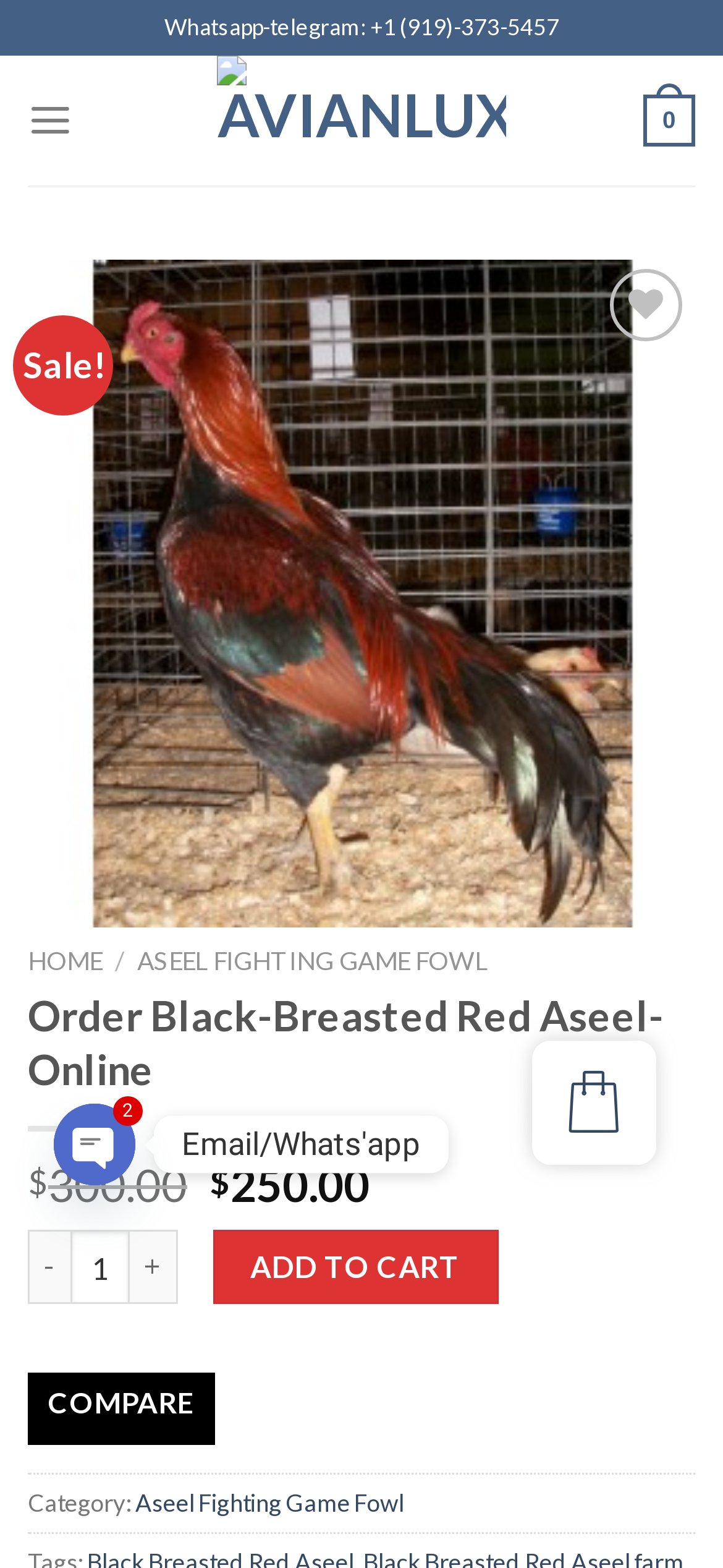Specify the bounding box coordinates of the element's region that should be clicked to achieve the following instruction: "Click the '-' button". The bounding box coordinates consist of four float numbers between 0 and 1, in the format [left, top, right, bottom].

[0.038, 0.784, 0.097, 0.832]